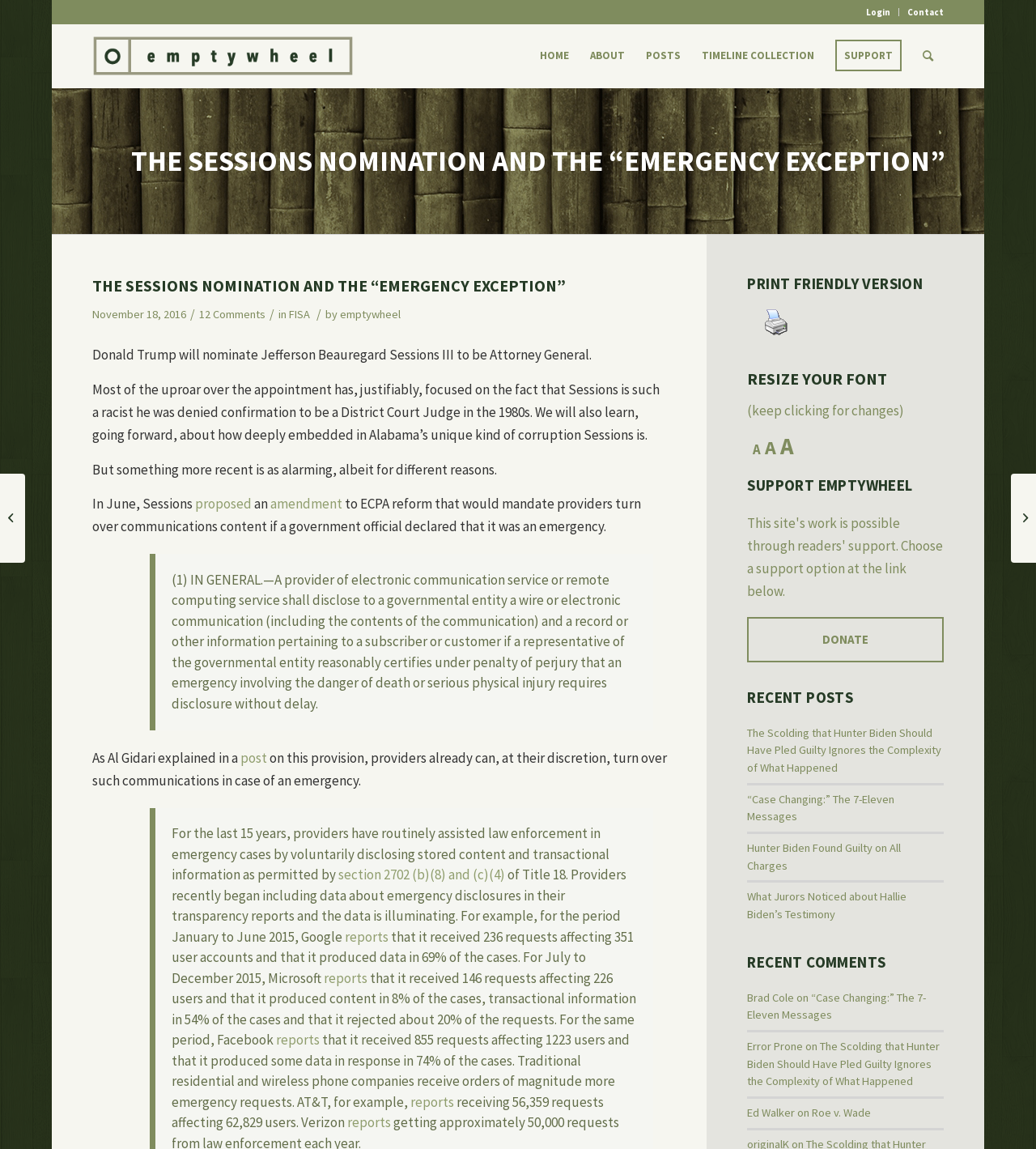Provide the bounding box coordinates of the section that needs to be clicked to accomplish the following instruction: "View the 'RECENT POSTS'."

[0.721, 0.6, 0.911, 0.62]